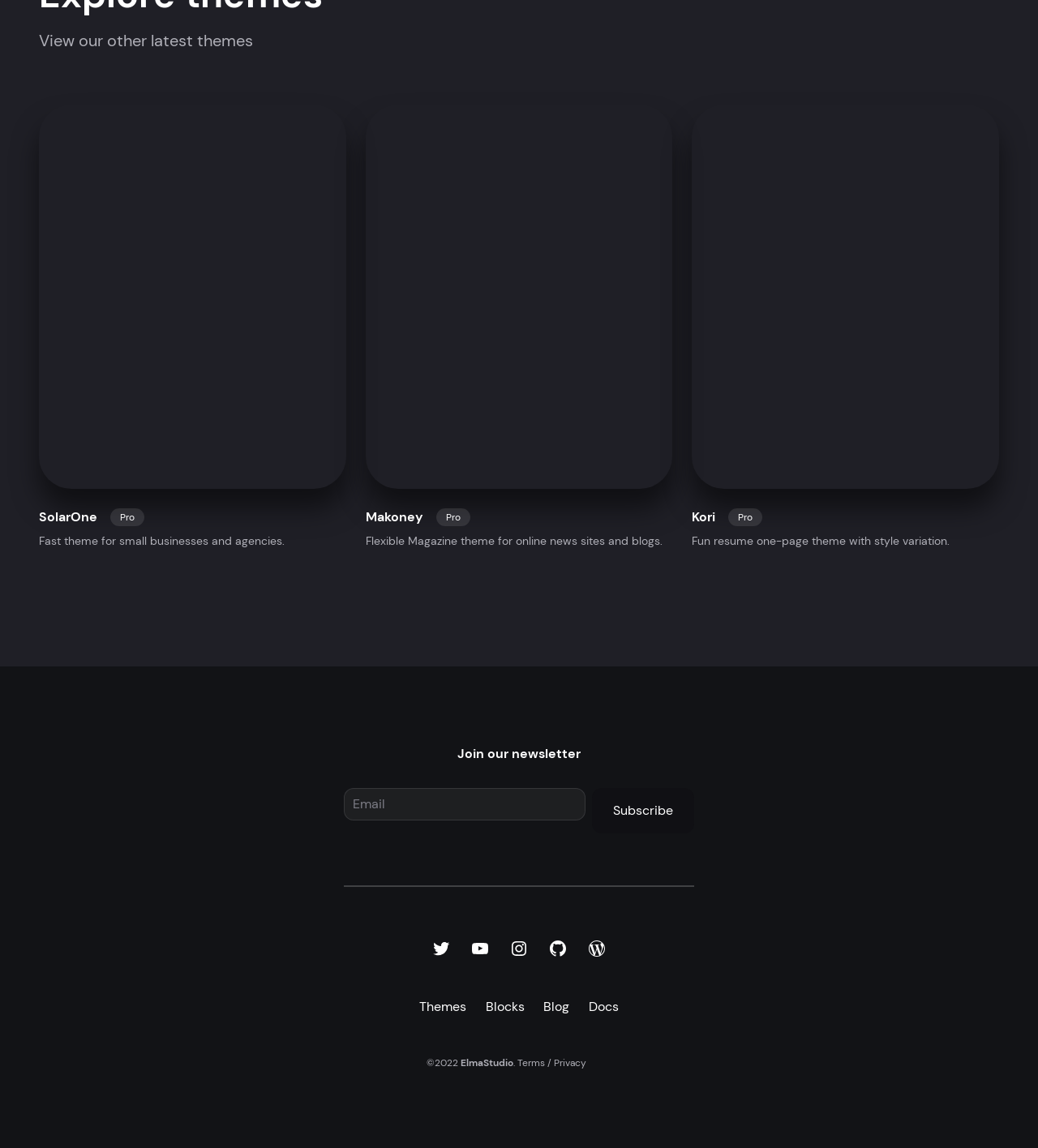Highlight the bounding box coordinates of the element that should be clicked to carry out the following instruction: "Subscribe to the newsletter". The coordinates must be given as four float numbers ranging from 0 to 1, i.e., [left, top, right, bottom].

[0.57, 0.686, 0.669, 0.726]